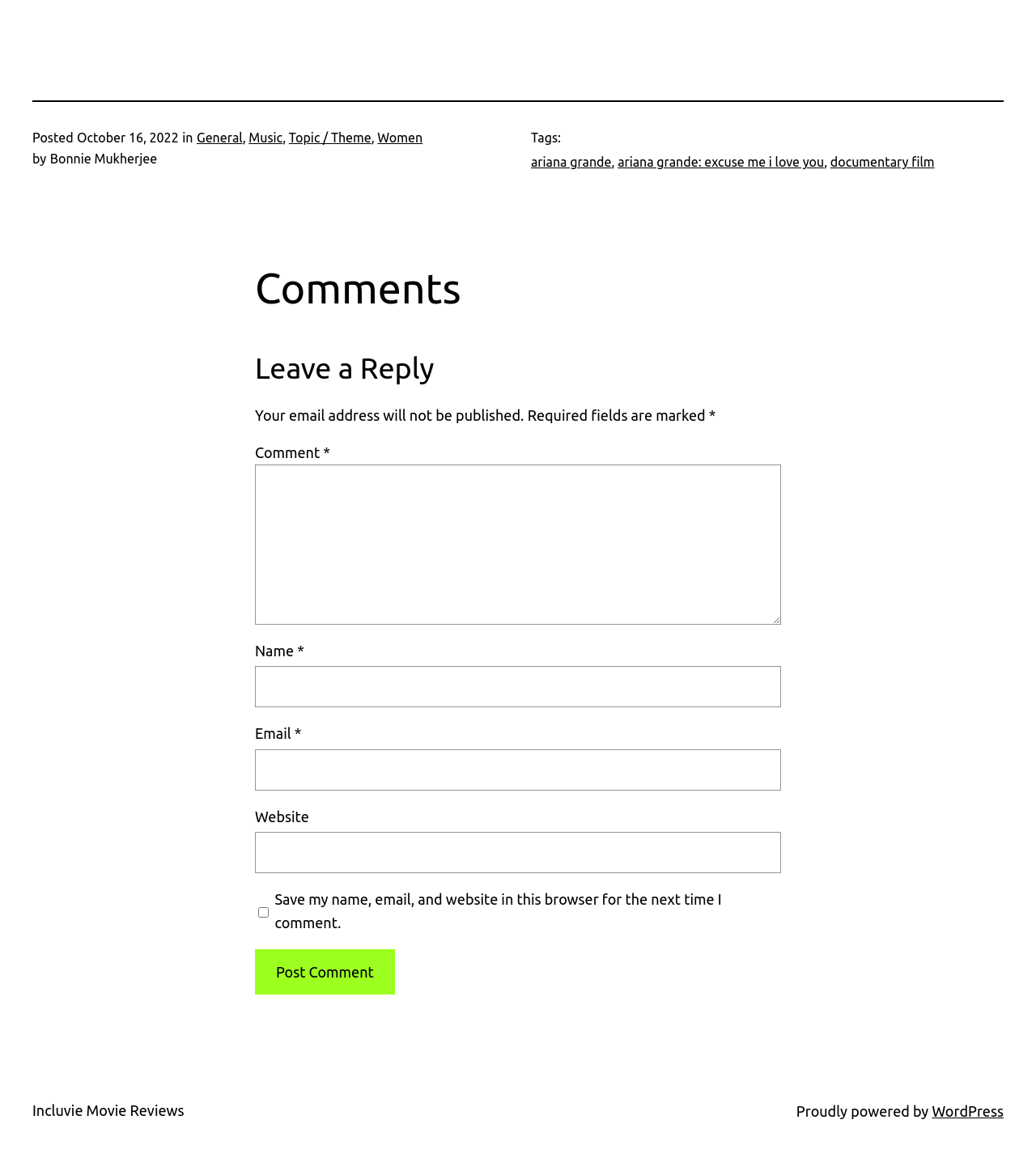Provide the bounding box coordinates for the area that should be clicked to complete the instruction: "Click on the 'Post Comment' button".

[0.246, 0.819, 0.381, 0.859]